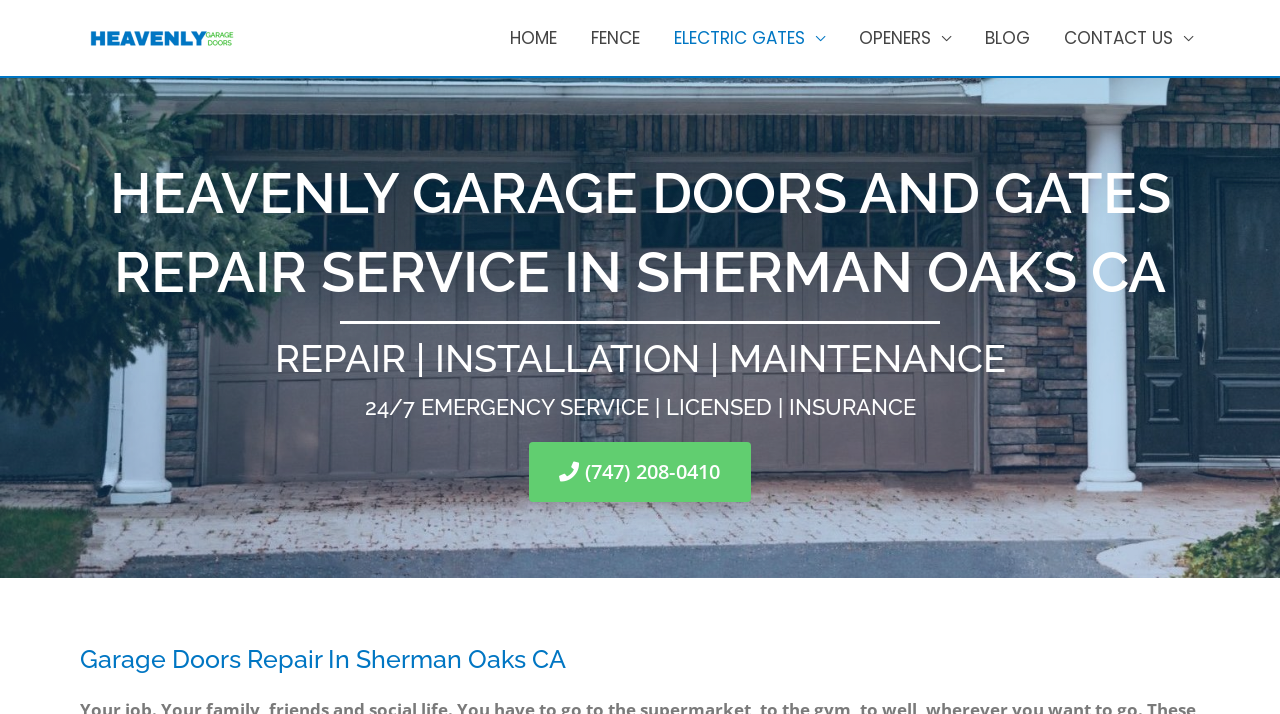Based on the description "August 28, 2012January 20, 2014", find the bounding box of the specified UI element.

None